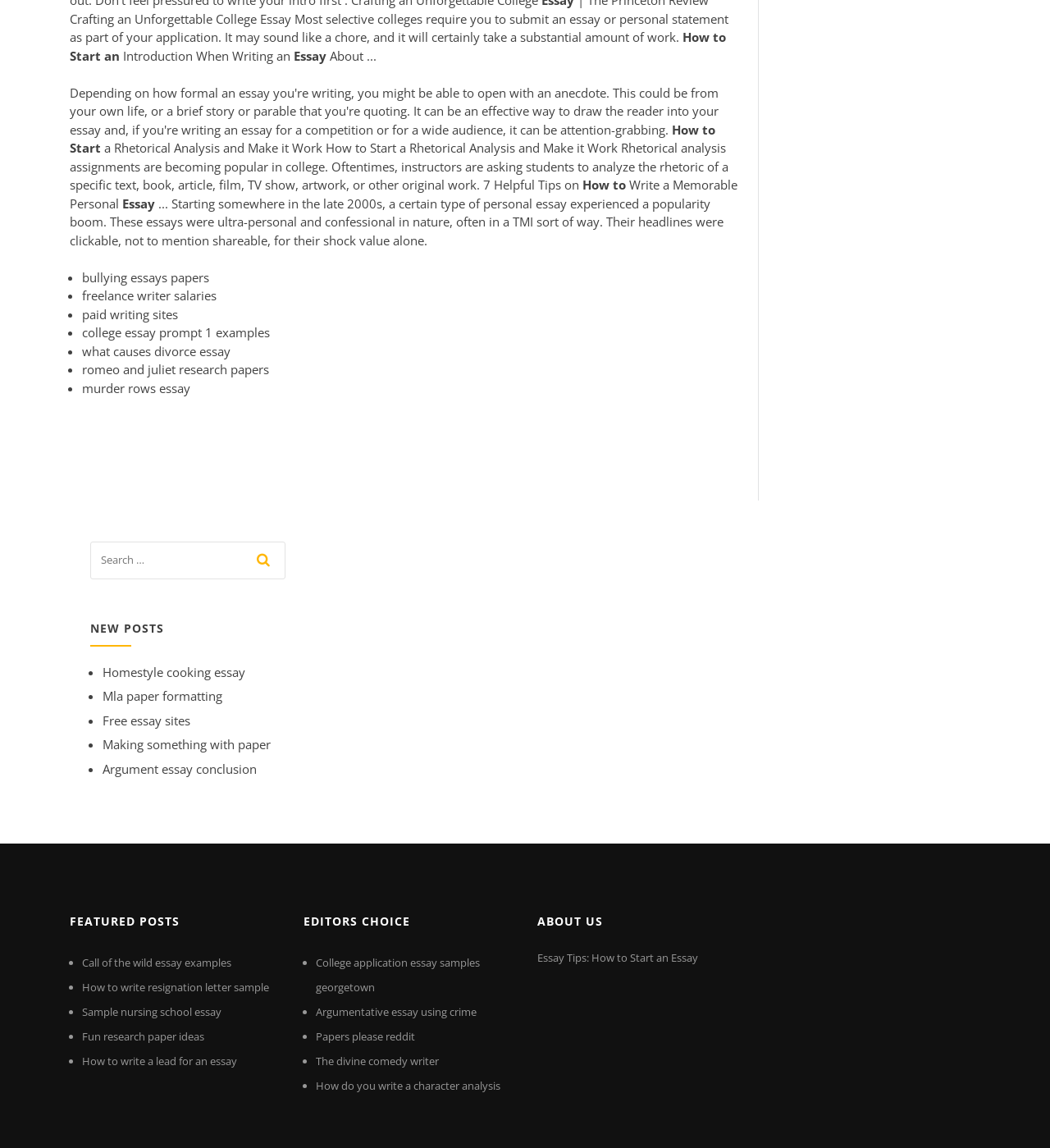What is the purpose of the search bar at the bottom of the page?
Refer to the image and give a detailed answer to the question.

The search bar at the bottom of the page is accompanied by a textbox and a search button, which suggests that the purpose of the search bar is to allow users to search for essays on the website.